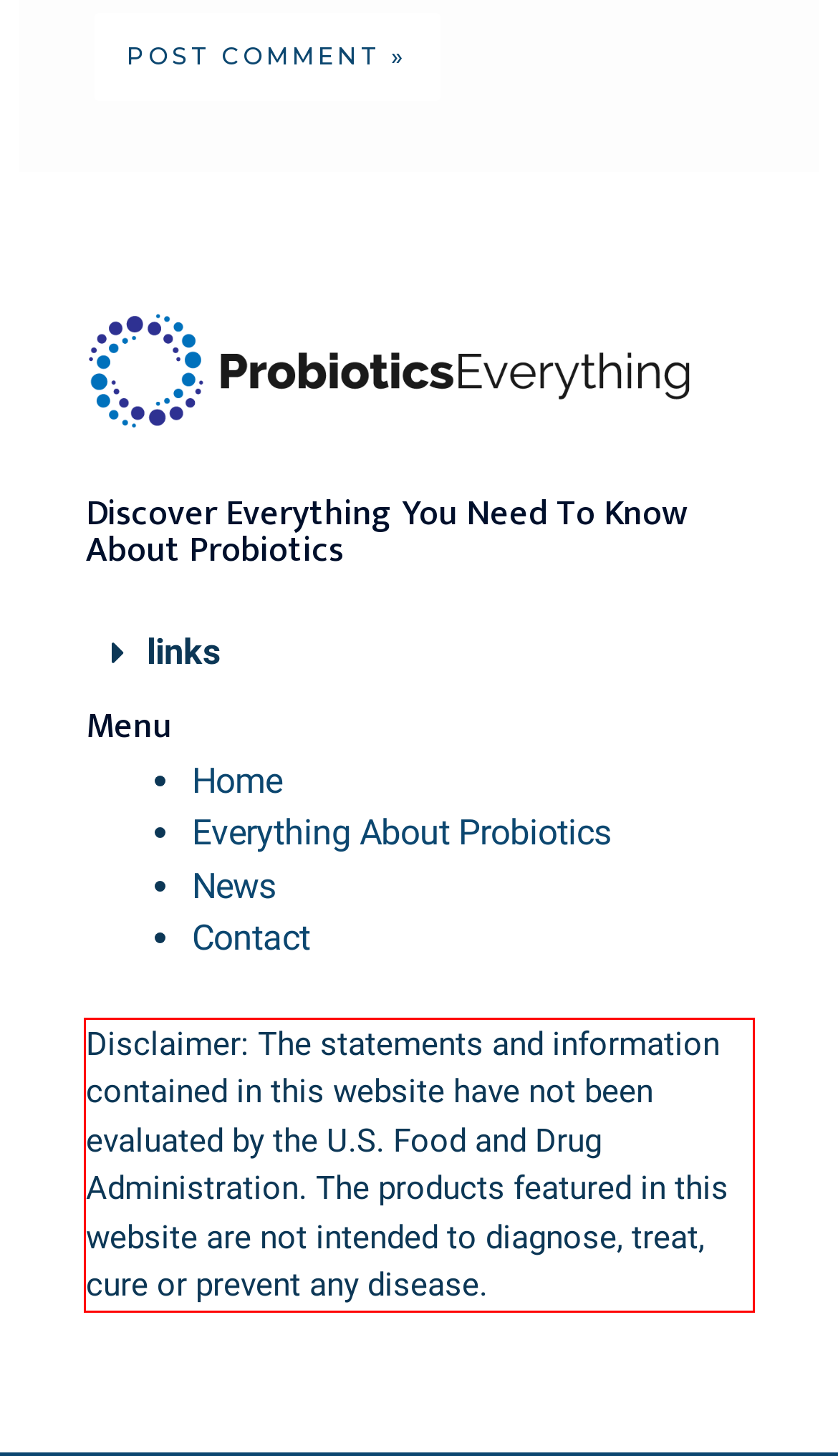Using the provided screenshot, read and generate the text content within the red-bordered area.

Disclaimer: The statements and information contained in this website have not been evaluated by the U.S. Food and Drug Administration. The products featured in this website are not intended to diagnose, treat, cure or prevent any disease.